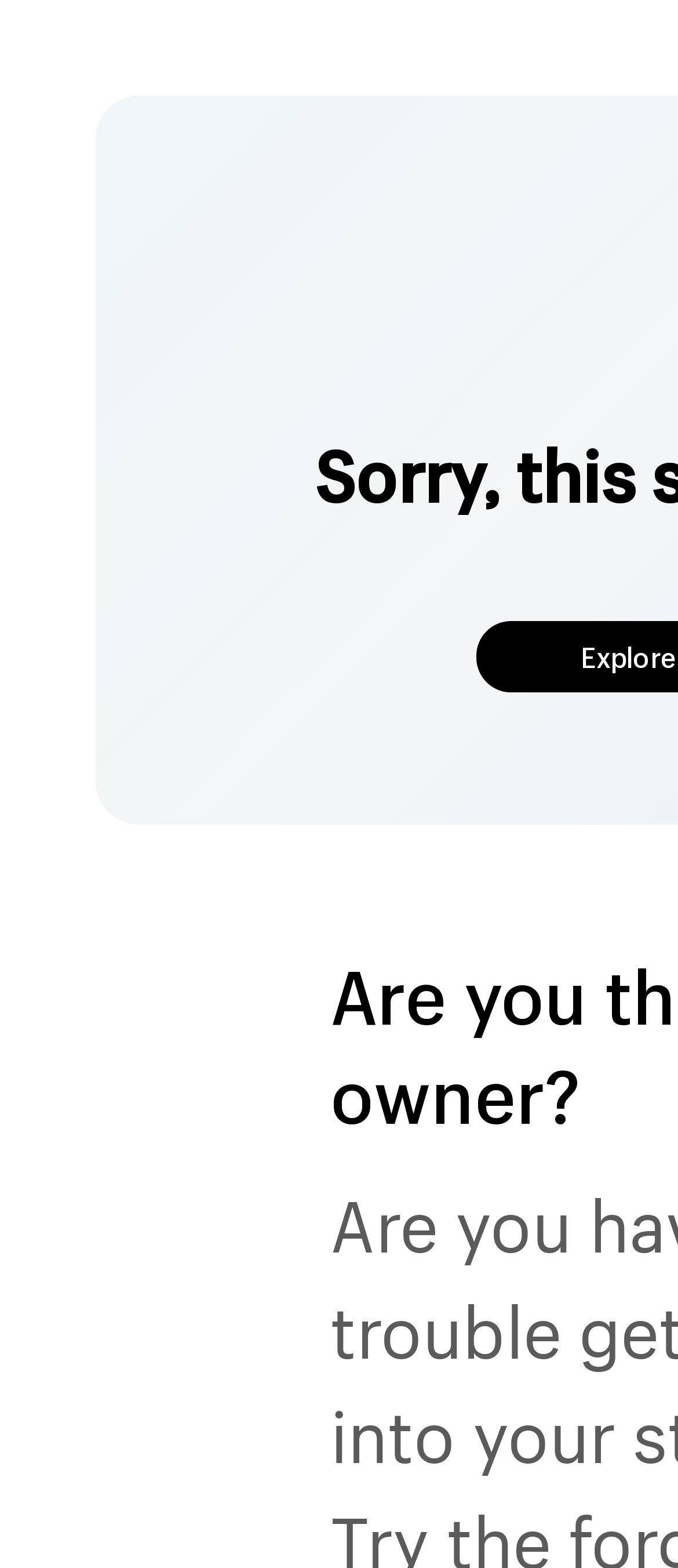Extract the main title from the webpage.

Sorry, this store is currently unavailable.